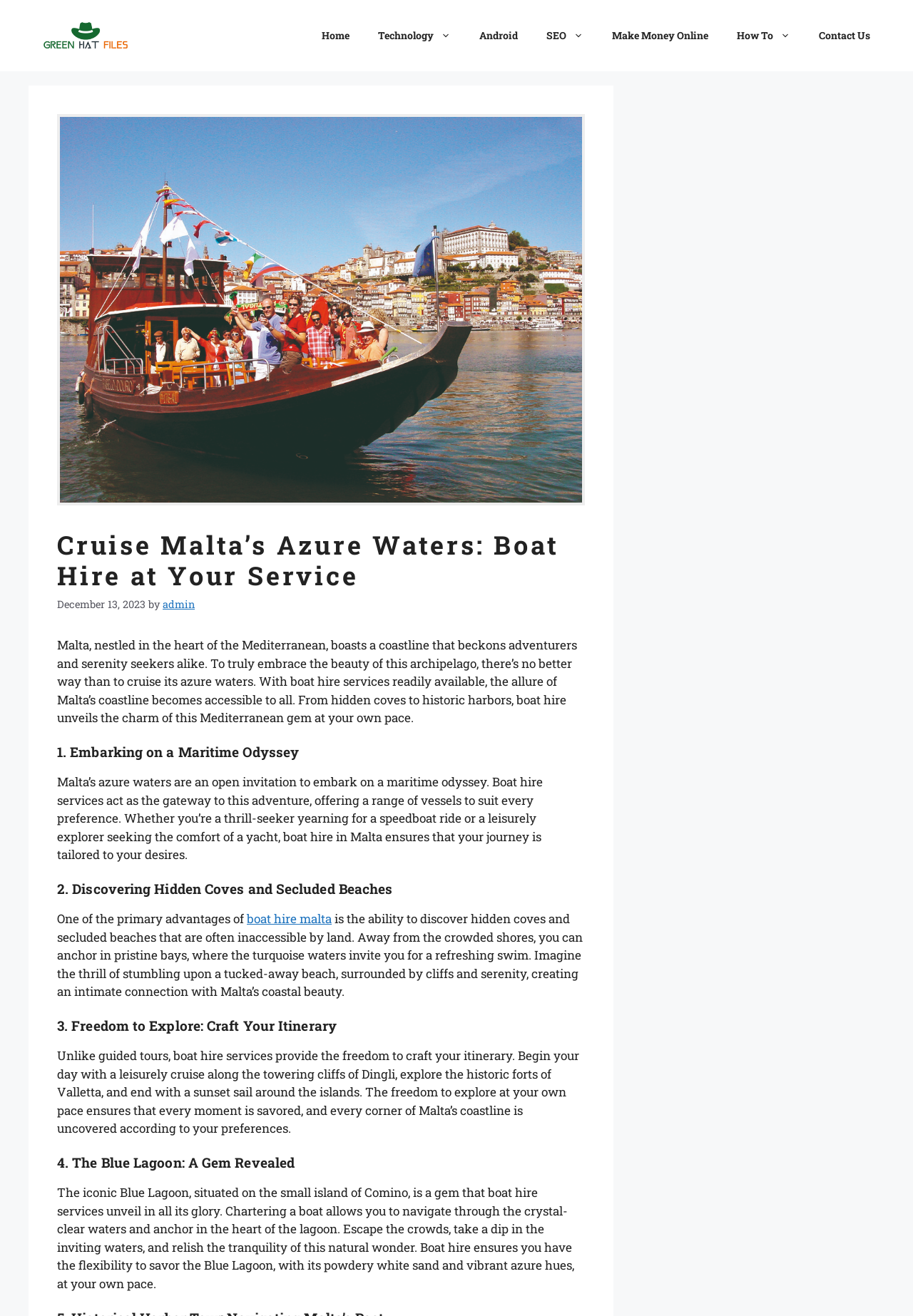What is the name of the small island mentioned in the webpage?
Based on the image, answer the question with a single word or brief phrase.

Comino